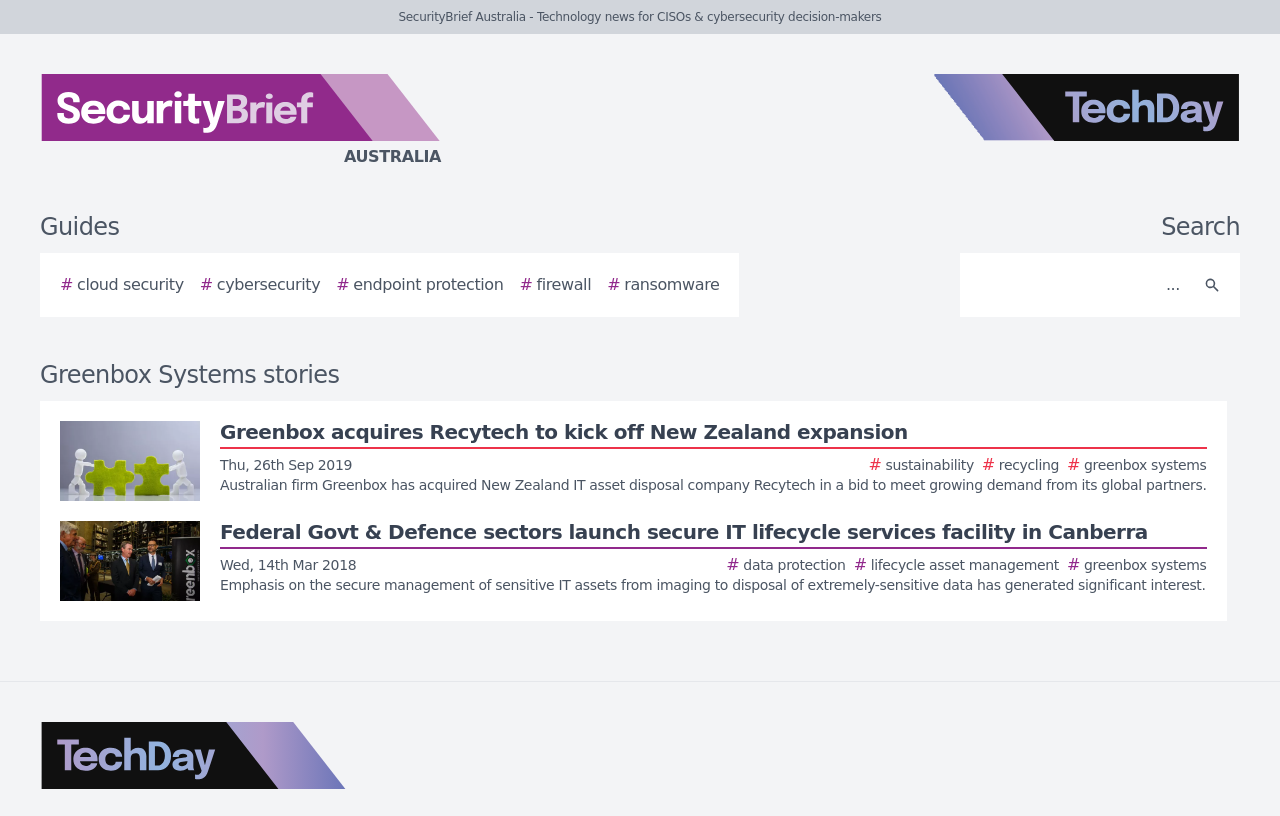Identify and provide the main heading of the webpage.

Greenbox Systems stories